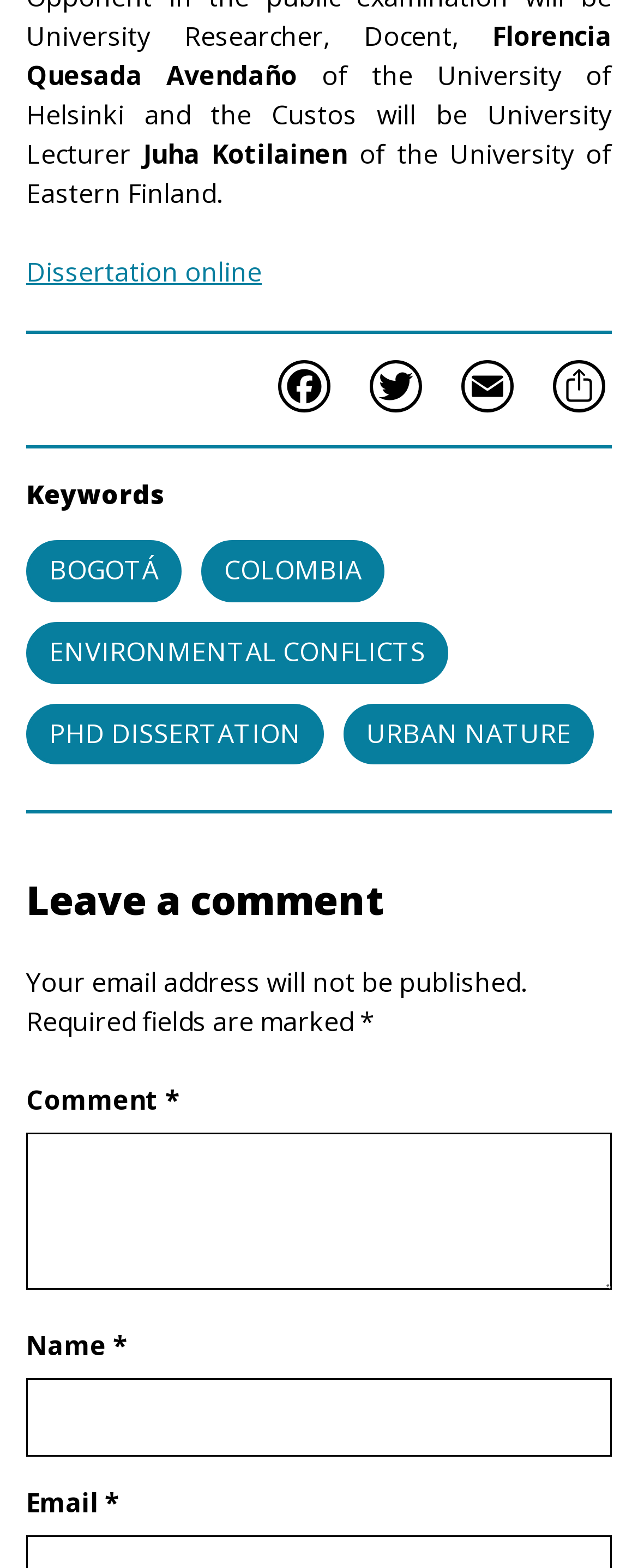Determine the bounding box coordinates for the clickable element required to fulfill the instruction: "Enter a comment". Provide the coordinates as four float numbers between 0 and 1, i.e., [left, top, right, bottom].

[0.041, 0.722, 0.959, 0.822]